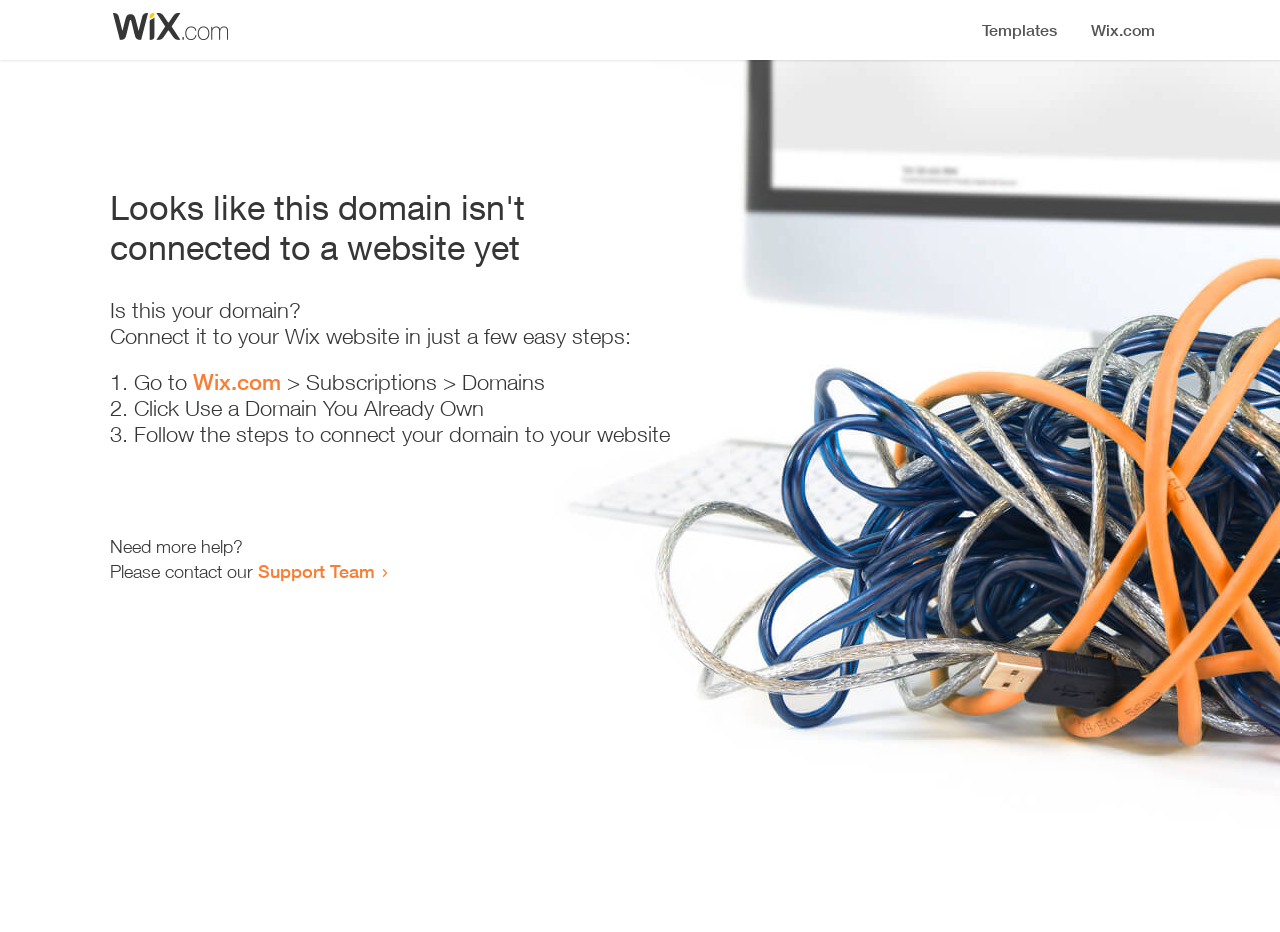How many steps are required to connect the domain? Examine the screenshot and reply using just one word or a brief phrase.

3